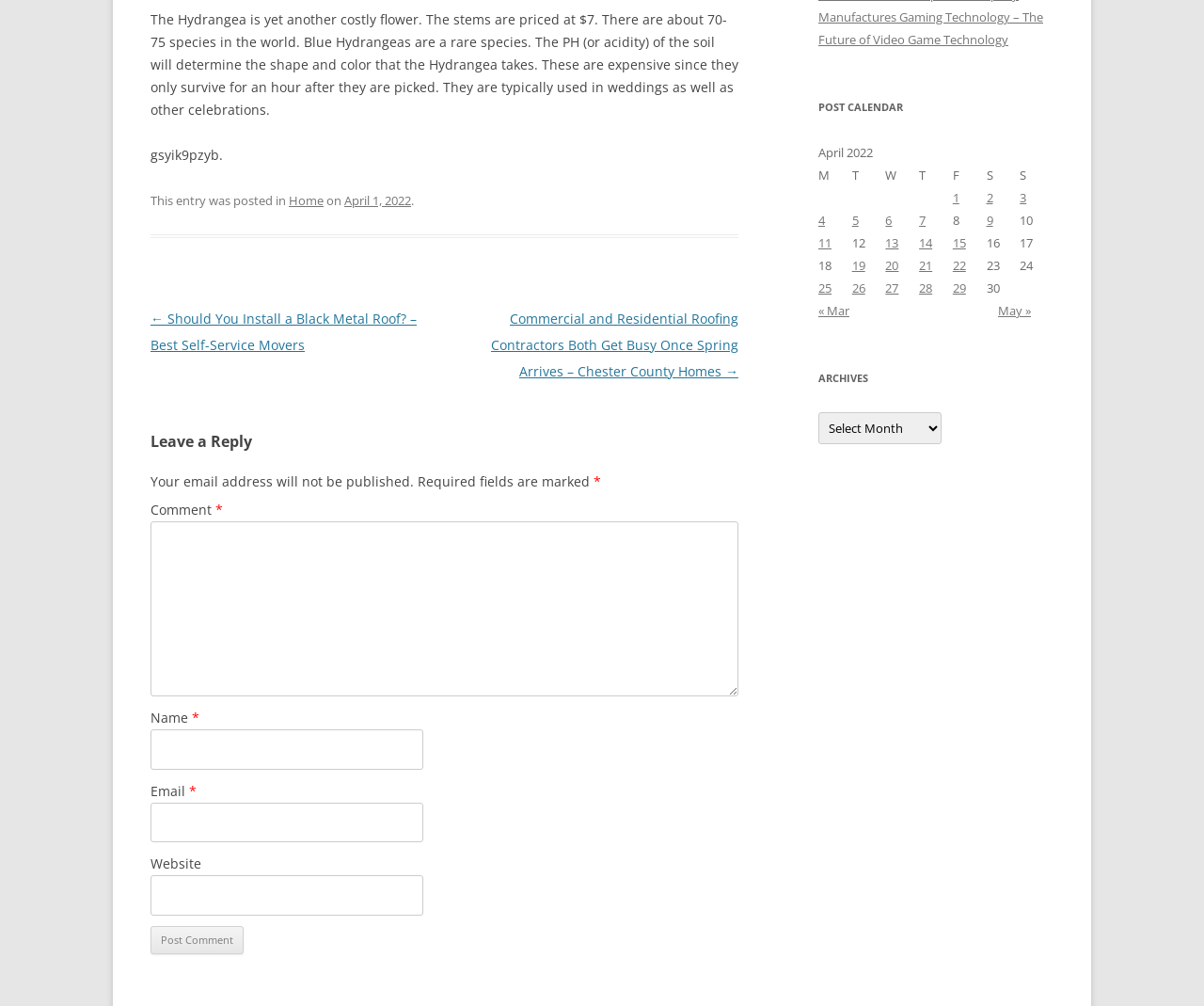Based on the element description: "0 reacties", identify the UI element and provide its bounding box coordinates. Use four float numbers between 0 and 1, [left, top, right, bottom].

None